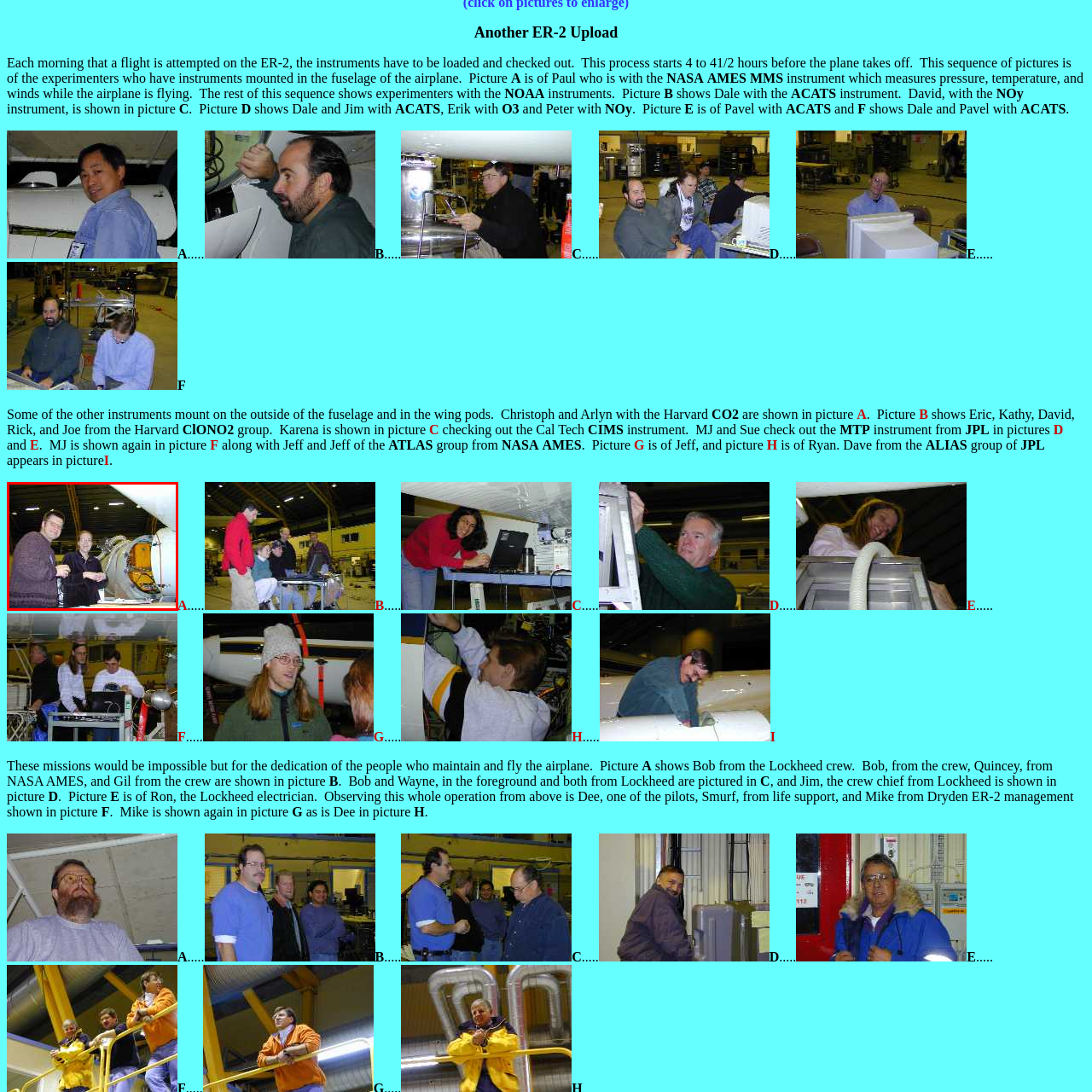Generate a detailed caption for the image contained in the red outlined area.

The image captures two individuals engaged in a technical setting, likely within a laboratory or airfield environment, working on the instruments associated with the ER-2 aircraft. They appear to be checking or adjusting equipment connected to a fuselage mounted instrument, which plays a crucial role in gathering atmospheric data during flights. The atmosphere is collaborative, as both individuals seem focused on their task, highlighting the teamwork involved in preparing for a scientific flight mission. The colorful equipment in the background suggests a complex setup designed for monitoring variables such as pressure and temperature, essential for atmospheric research.